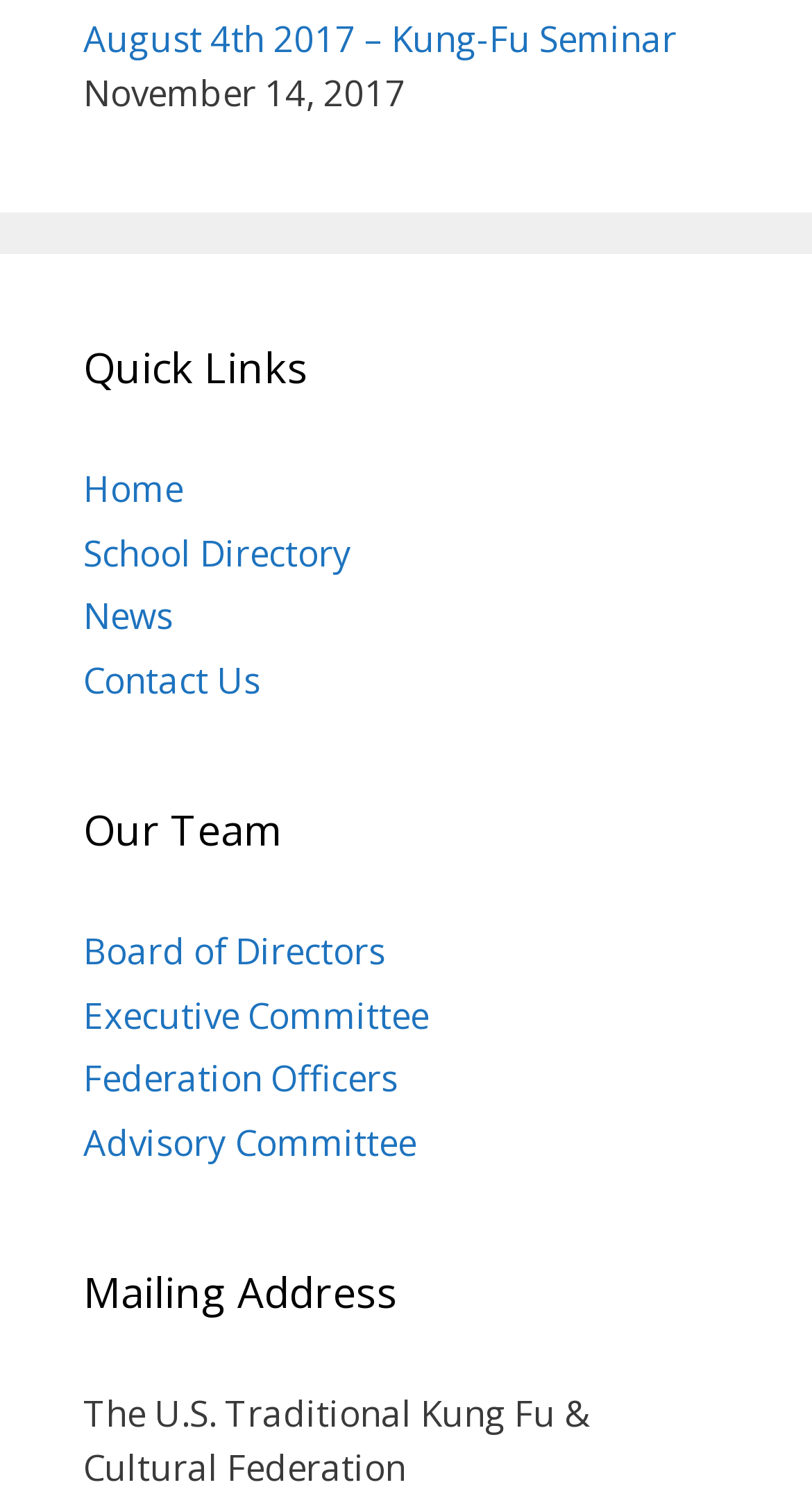Identify the bounding box coordinates for the element that needs to be clicked to fulfill this instruction: "view Kung-Fu Seminar details". Provide the coordinates in the format of four float numbers between 0 and 1: [left, top, right, bottom].

[0.103, 0.01, 0.833, 0.042]